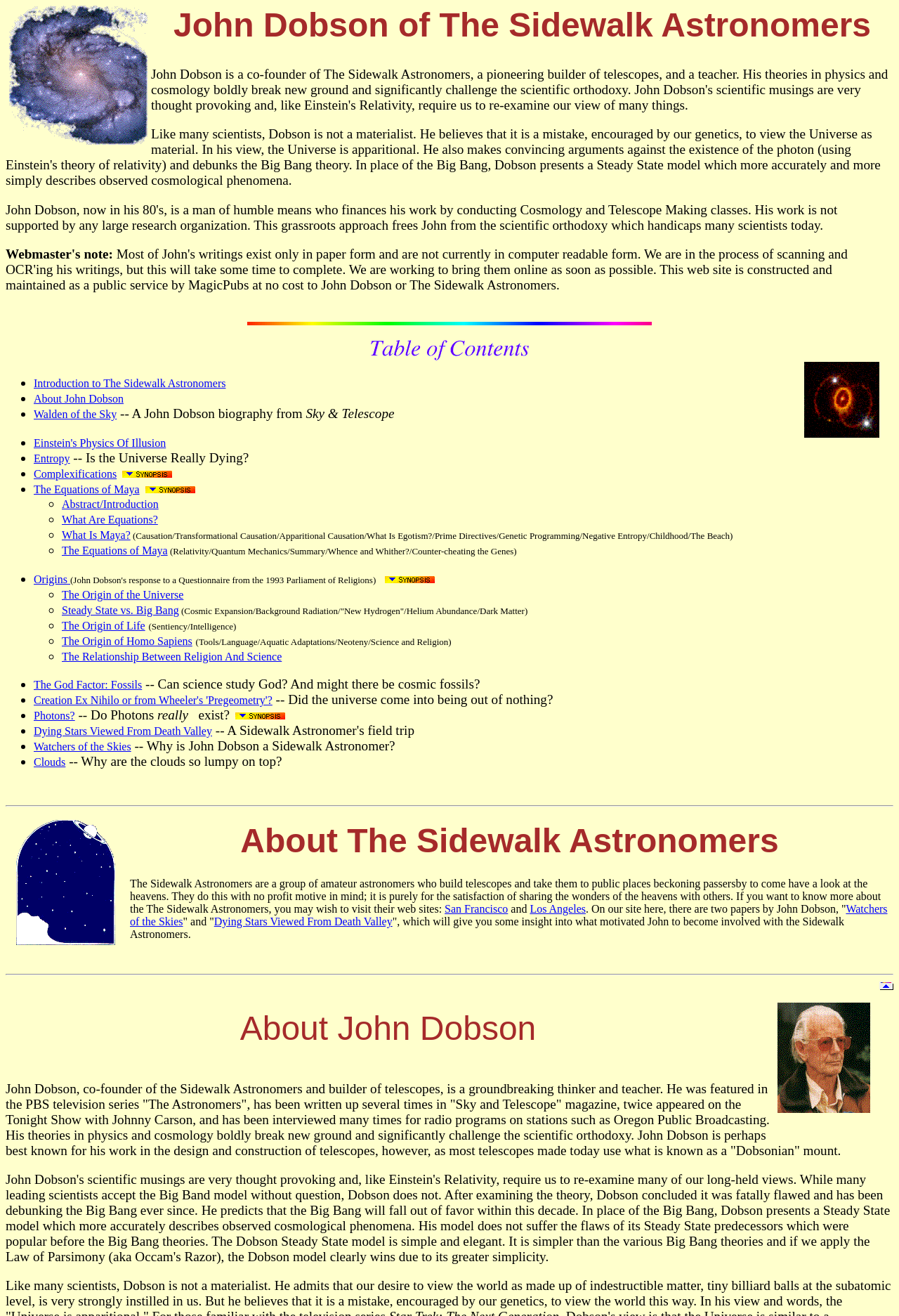Locate the bounding box of the UI element described by: "parent_node: Complexifications" in the given webpage screenshot.

[0.13, 0.356, 0.192, 0.365]